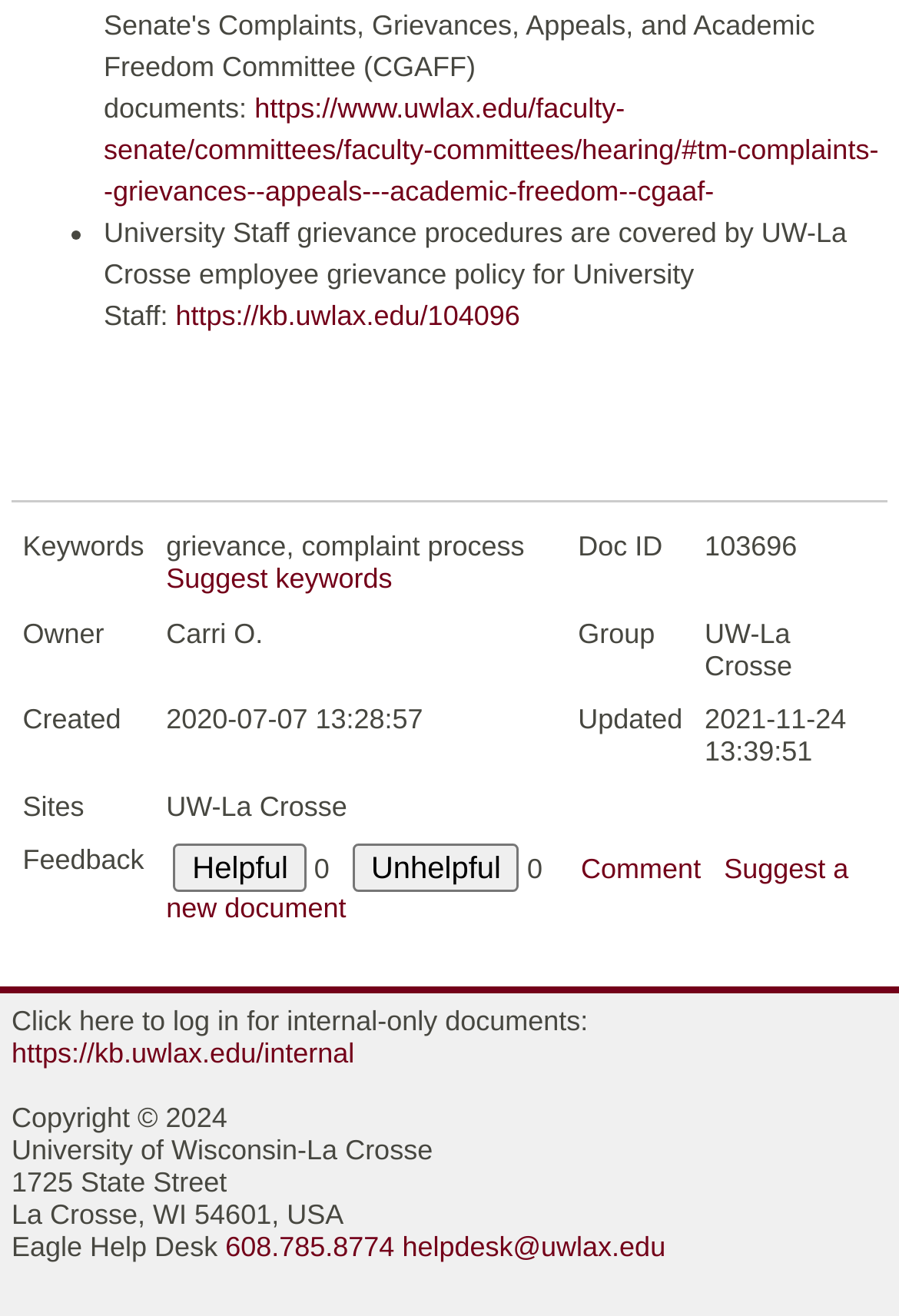Please examine the image and answer the question with a detailed explanation:
What is the copyright year of the University of Wisconsin-La Crosse?

The copyright year of the University of Wisconsin-La Crosse is 2024, which is mentioned in the StaticText element with the text 'Copyright © 2024' at the bottom of the page